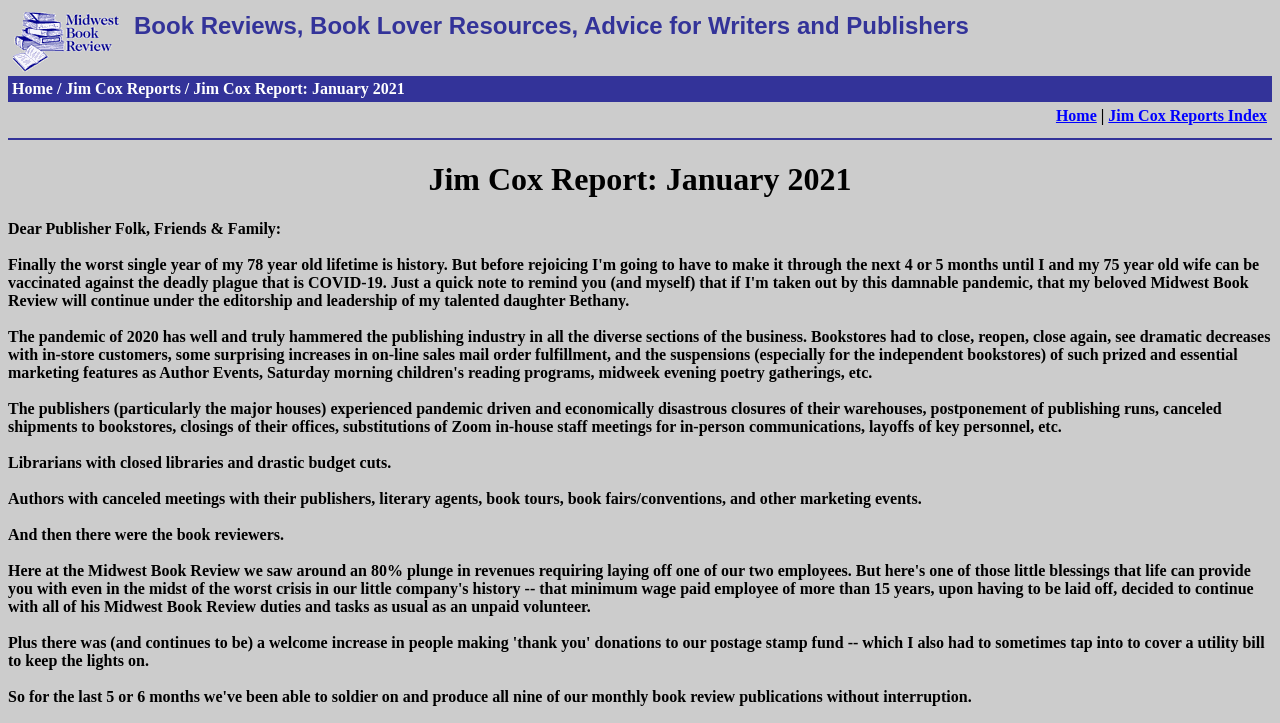Extract the text of the main heading from the webpage.

Jim Cox Report: January 2021